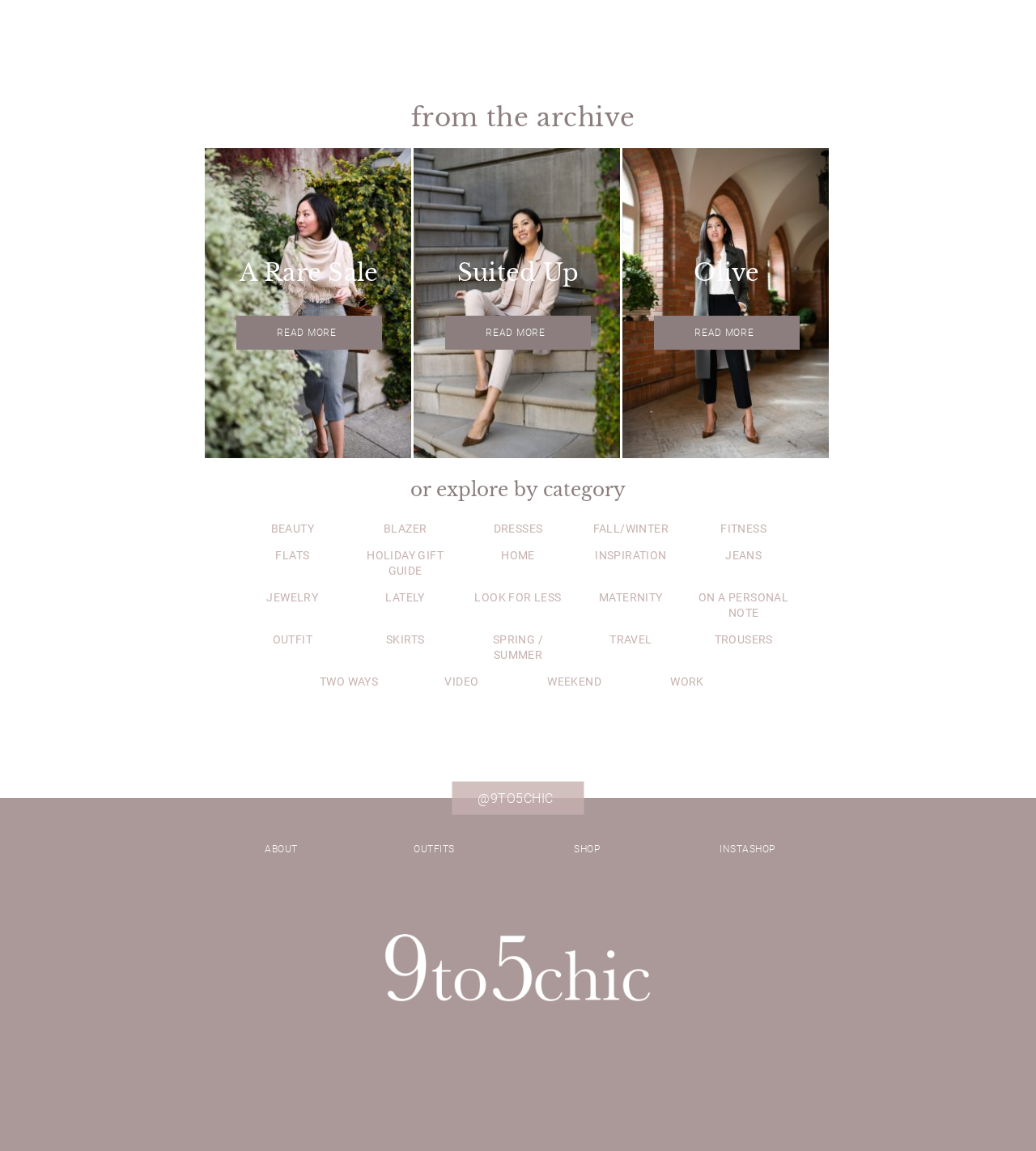Locate the bounding box coordinates of the item that should be clicked to fulfill the instruction: "Explore 'INSPIRATION' section".

[0.554, 0.476, 0.663, 0.513]